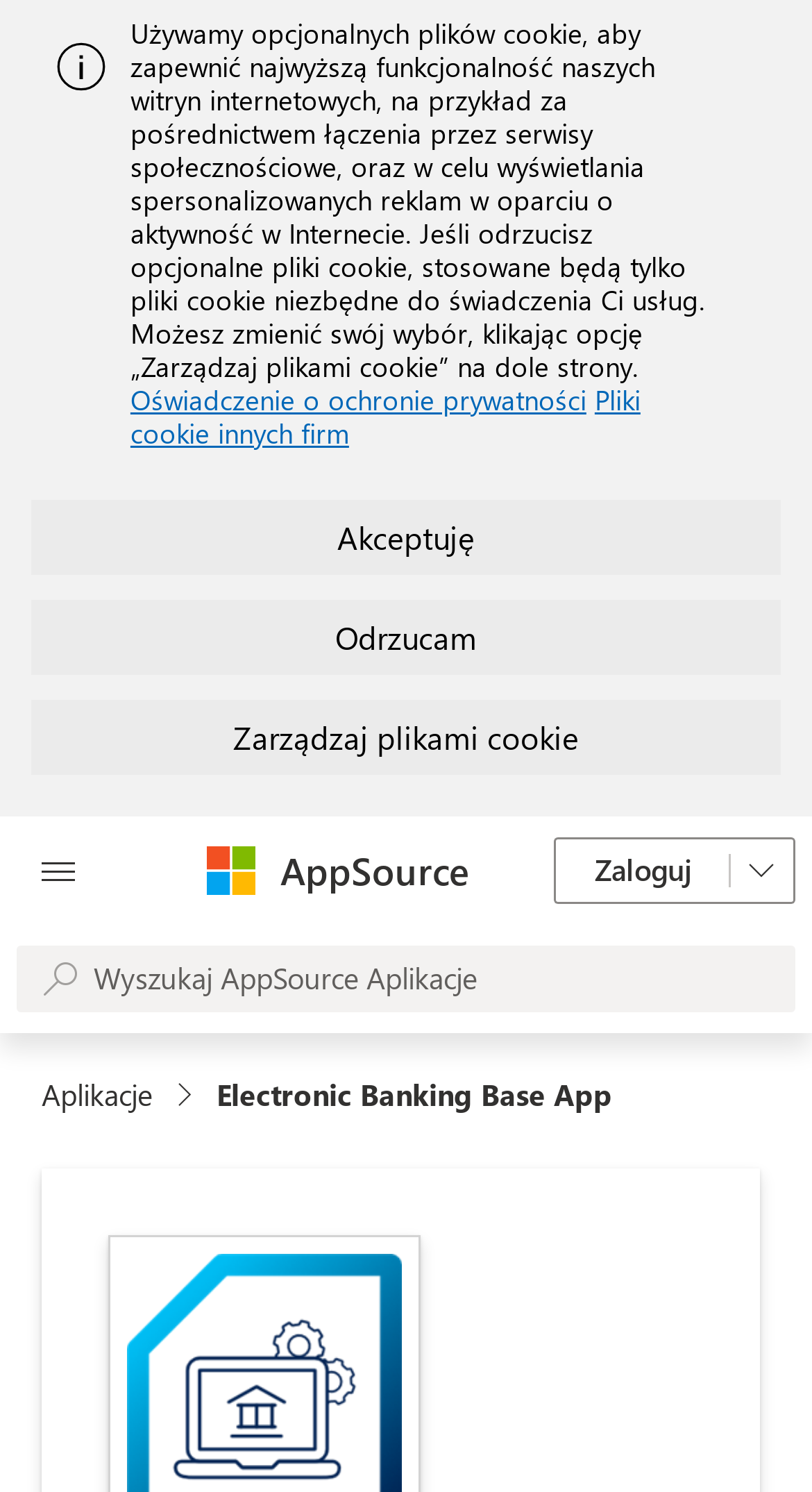What is the purpose of the 'Przycisk panelu Otwórz wszystko' button?
Look at the screenshot and provide an in-depth answer.

The 'Przycisk panelu Otwórz wszystko' button is located at the top of the page, and its purpose is to allow users to open all panels, as indicated by its text and position on the page.